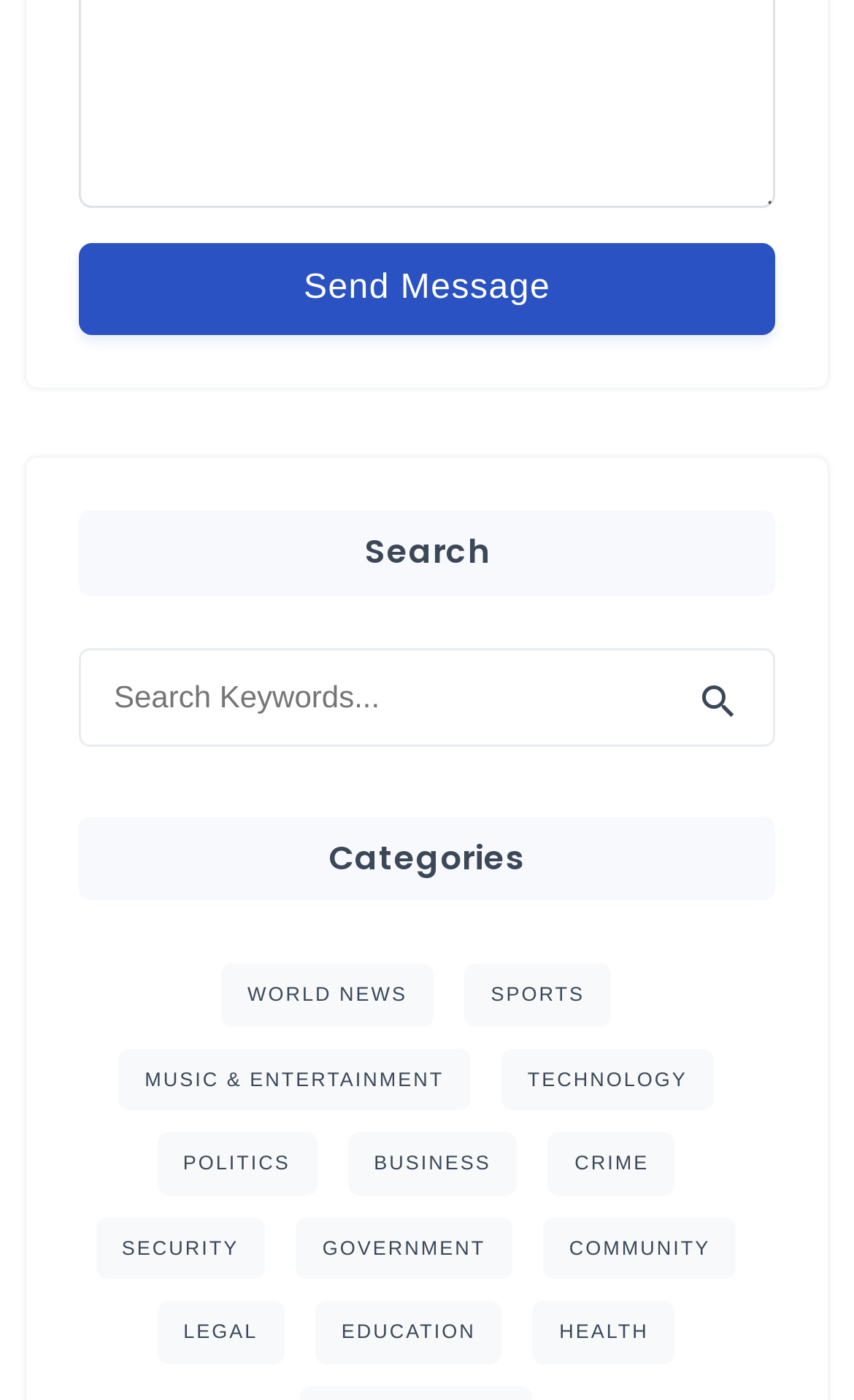Show the bounding box coordinates for the HTML element as described: "value="Search"".

[0.779, 0.47, 0.882, 0.533]